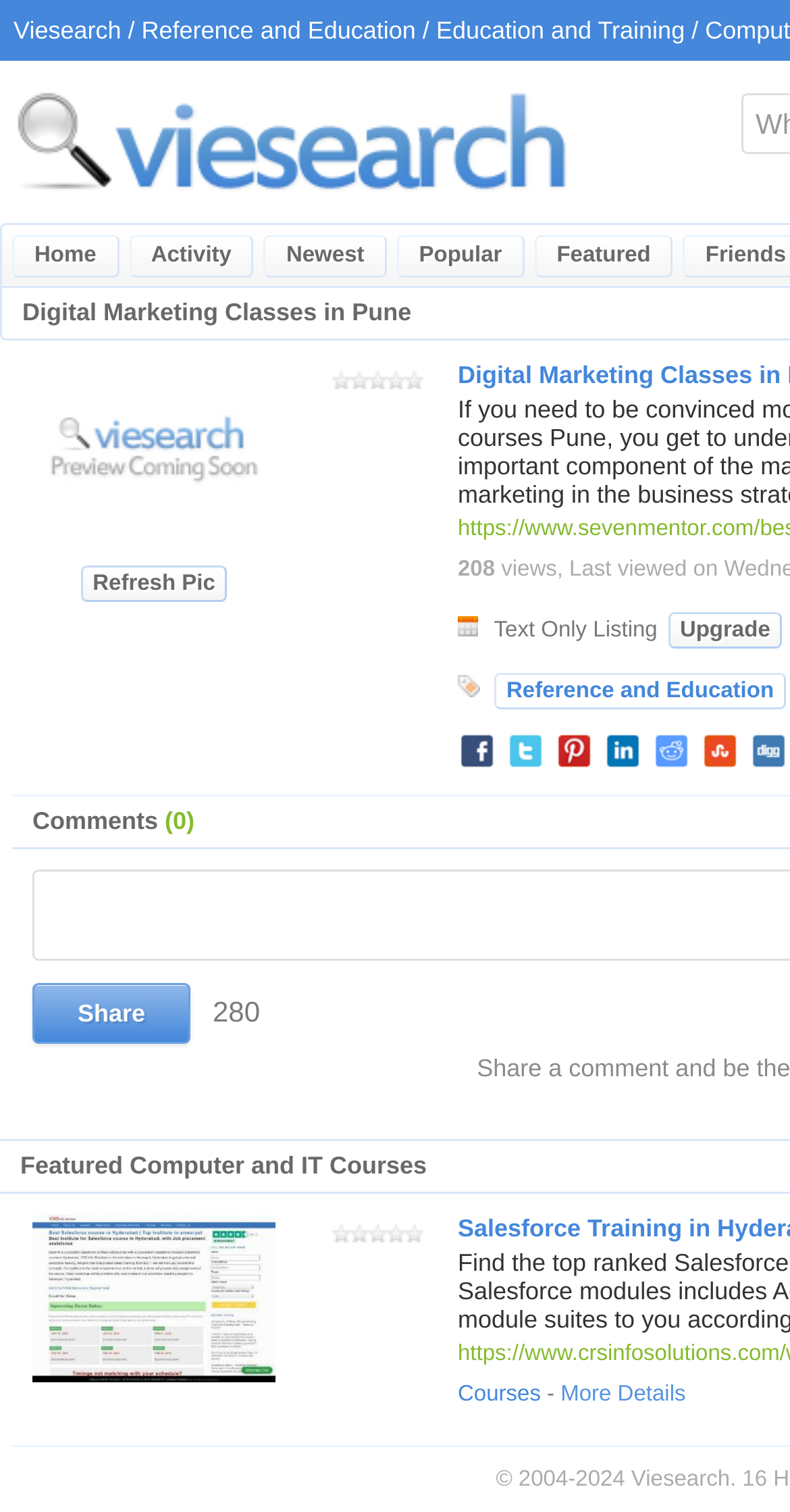Please answer the following question as detailed as possible based on the image: 
How many ratings does the course have?

The number of ratings can be found in the generic element with the text '0 Stars, 0 Ratings' located below the course description.